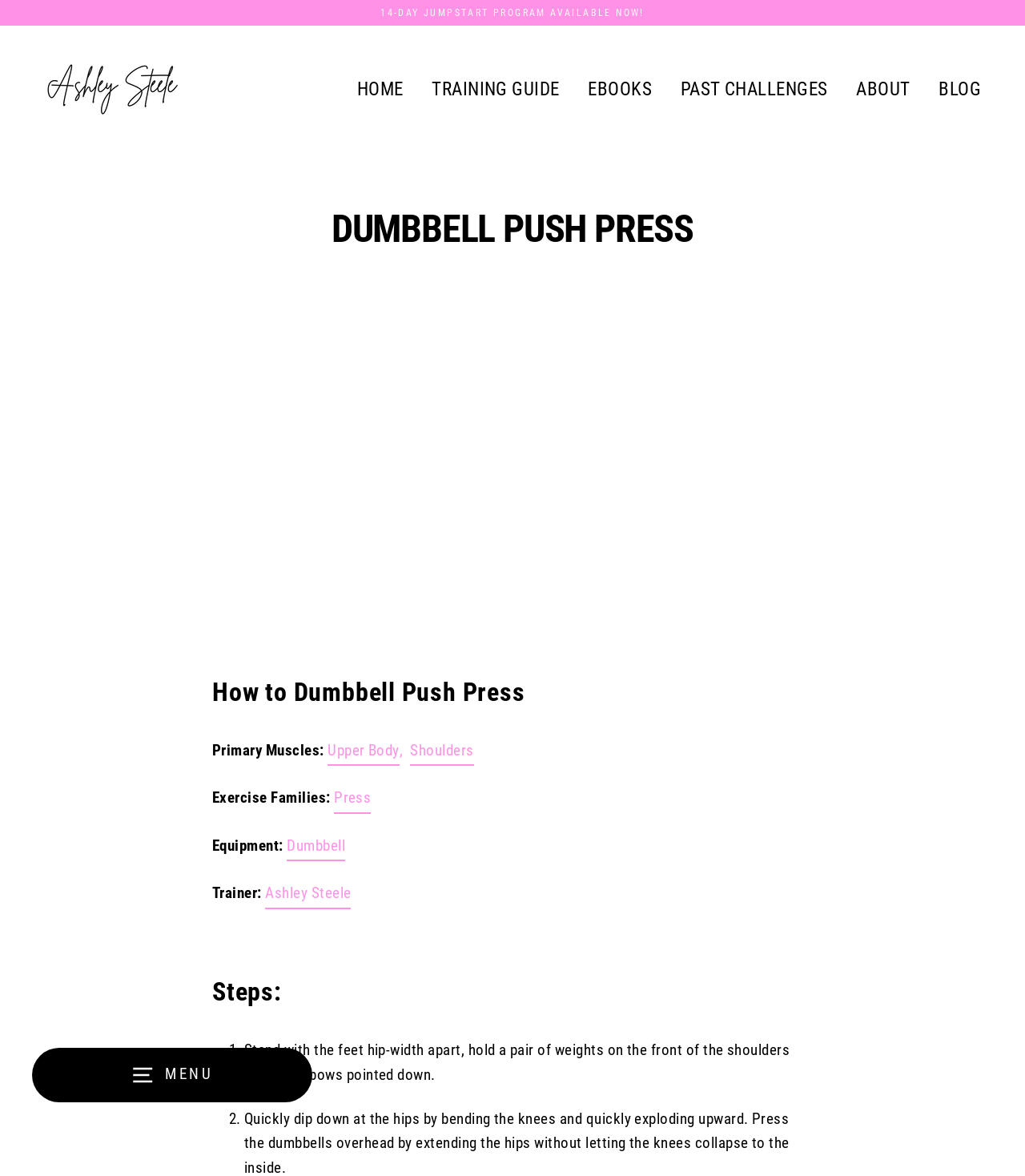Please identify the bounding box coordinates of the element I should click to complete this instruction: 'Click the 'MENU' button'. The coordinates should be given as four float numbers between 0 and 1, like this: [left, top, right, bottom].

[0.031, 0.891, 0.305, 0.937]